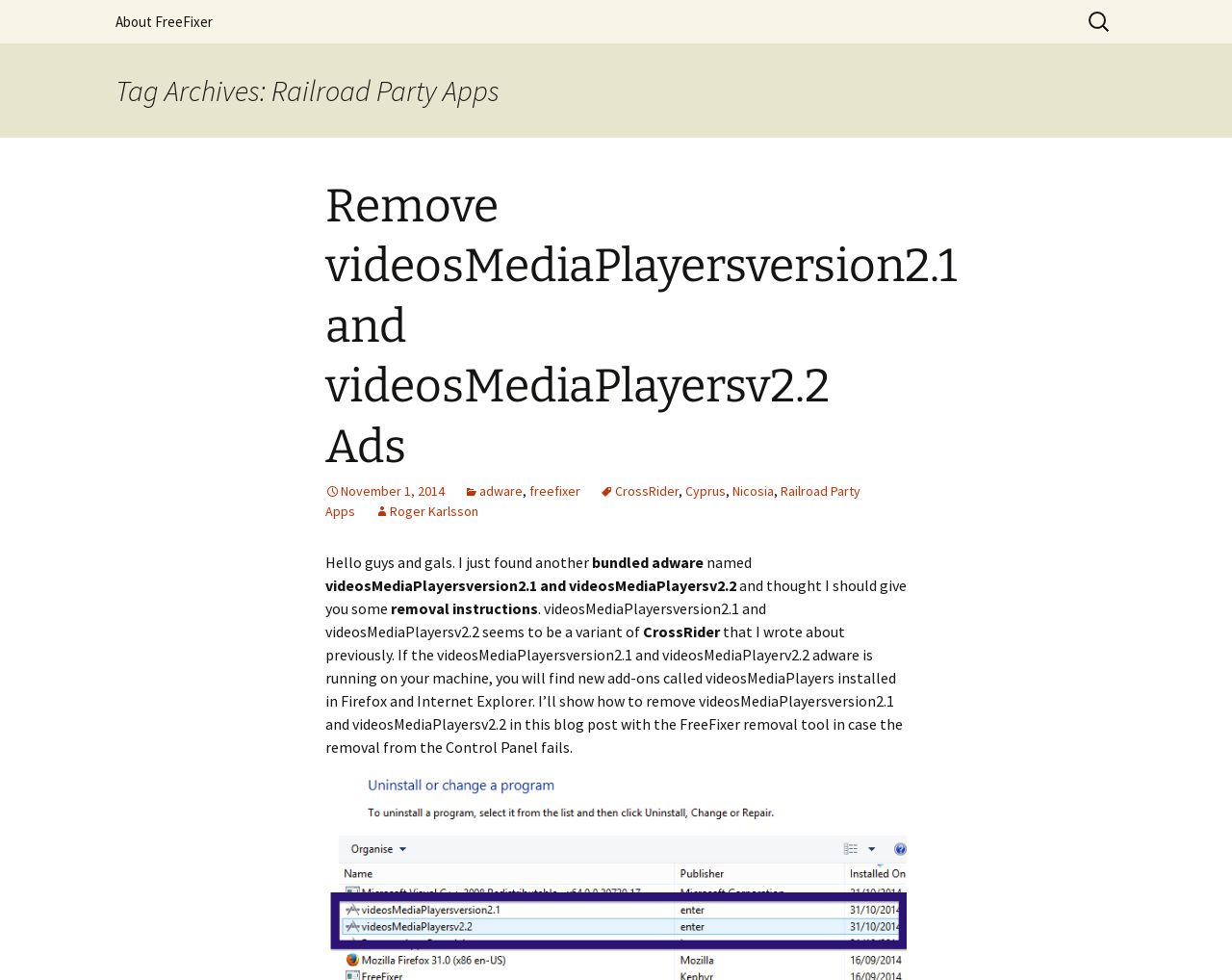Identify the first-level heading on the webpage and generate its text content.

The FreeFixer Blog